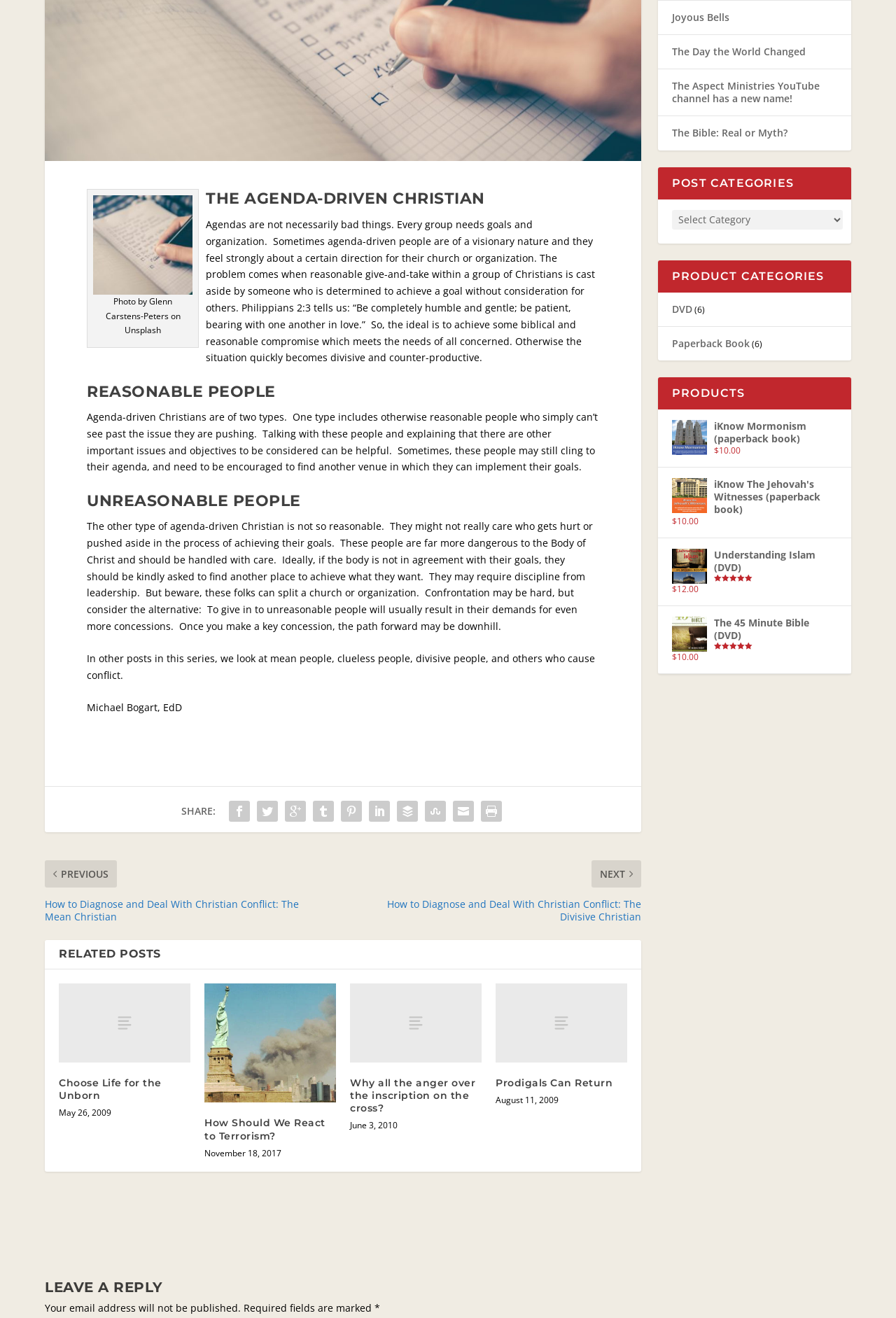Given the element description DVD, identify the bounding box coordinates for the UI element on the webpage screenshot. The format should be (top-left x, top-left y, bottom-right x, bottom-right y), with values between 0 and 1.

[0.75, 0.221, 0.773, 0.231]